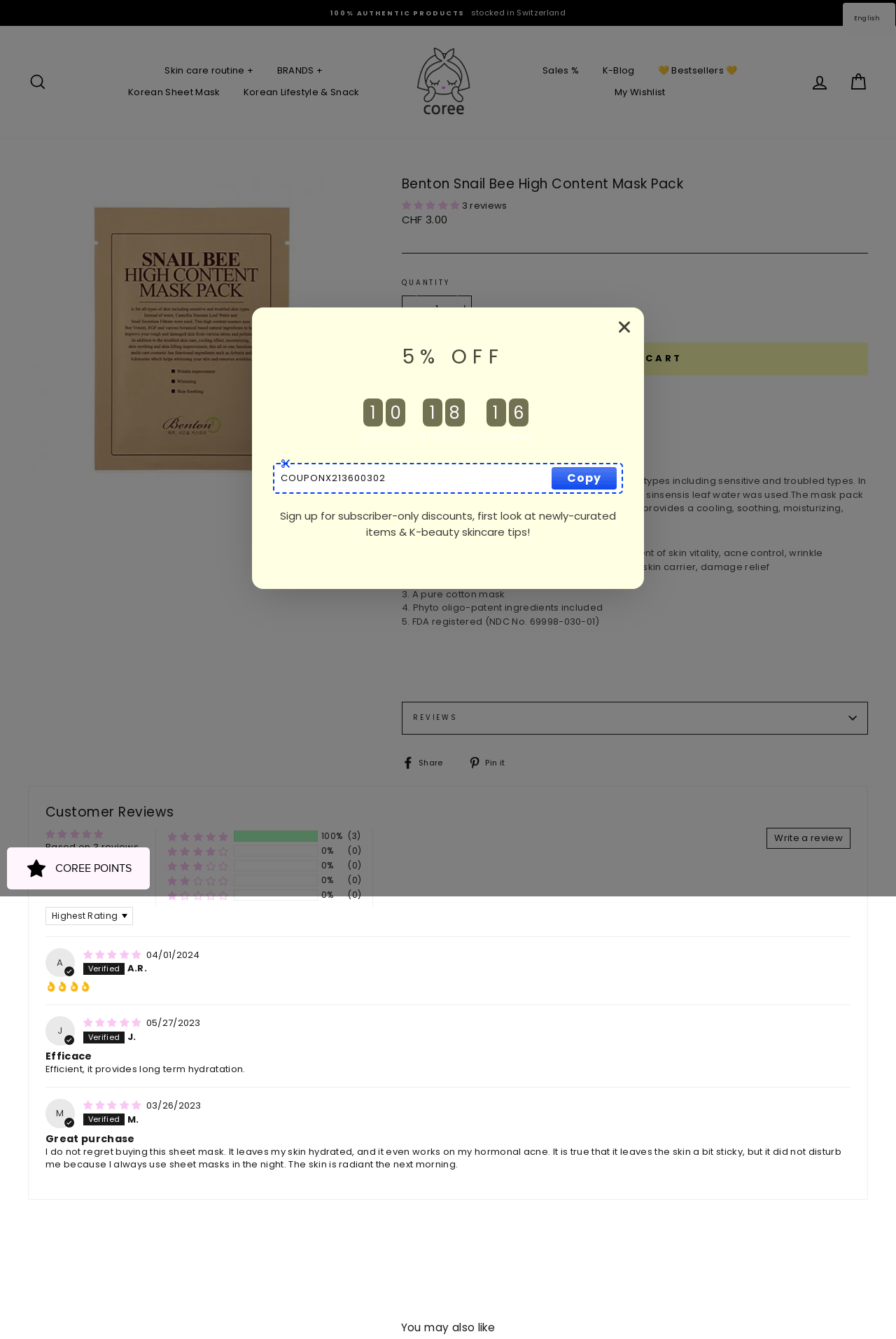How many reviews are there for this product?
Please respond to the question with a detailed and well-explained answer.

I found the number of reviews from the StaticText '3 reviews' which is located below the product name and rating.